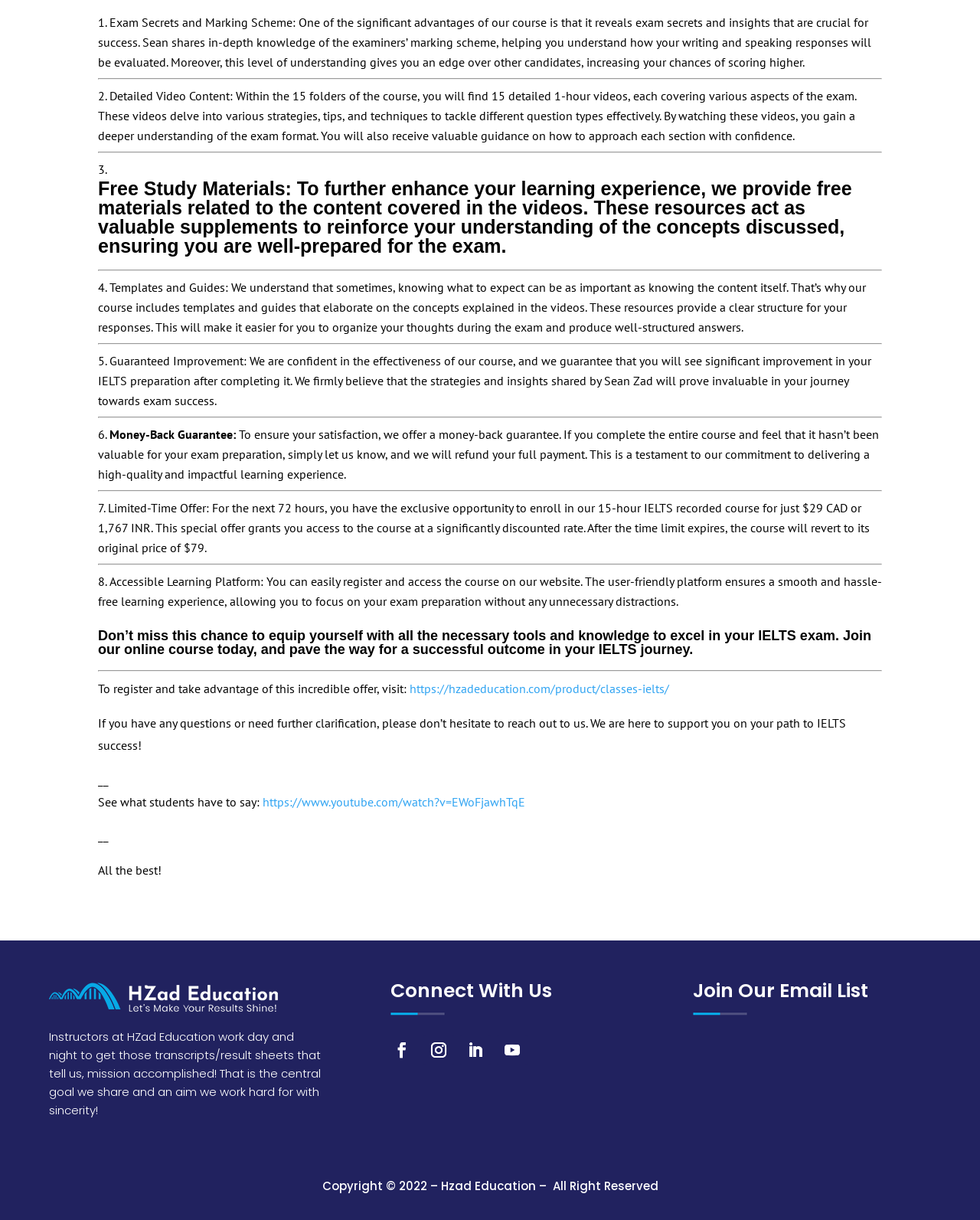Specify the bounding box coordinates (top-left x, top-left y, bottom-right x, bottom-right y) of the UI element in the screenshot that matches this description: https://www.youtube.com/watch?v=EWoFjawhTqE

[0.268, 0.651, 0.536, 0.663]